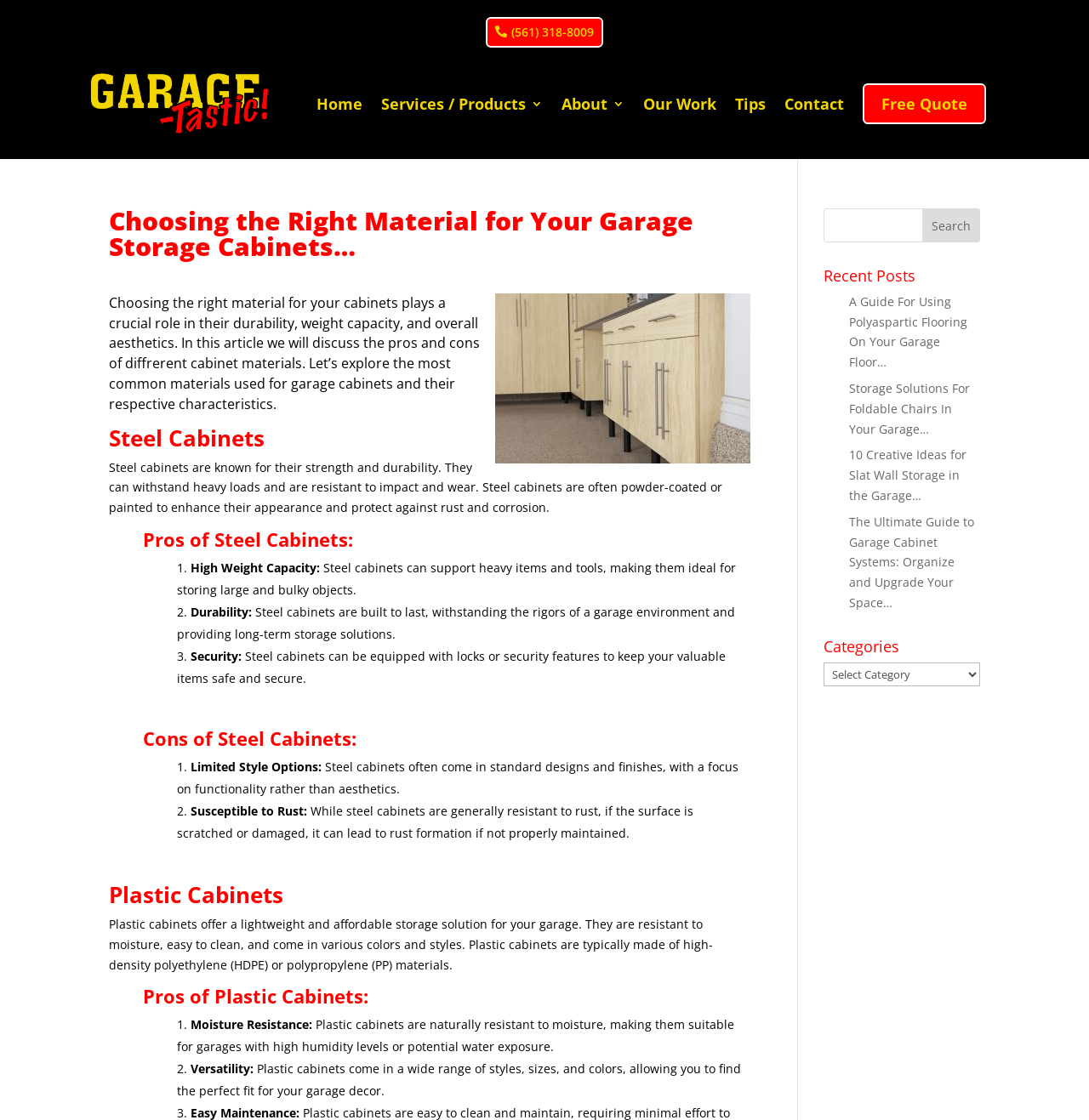Provide the bounding box coordinates of the section that needs to be clicked to accomplish the following instruction: "Get a free quote."

[0.792, 0.074, 0.905, 0.111]